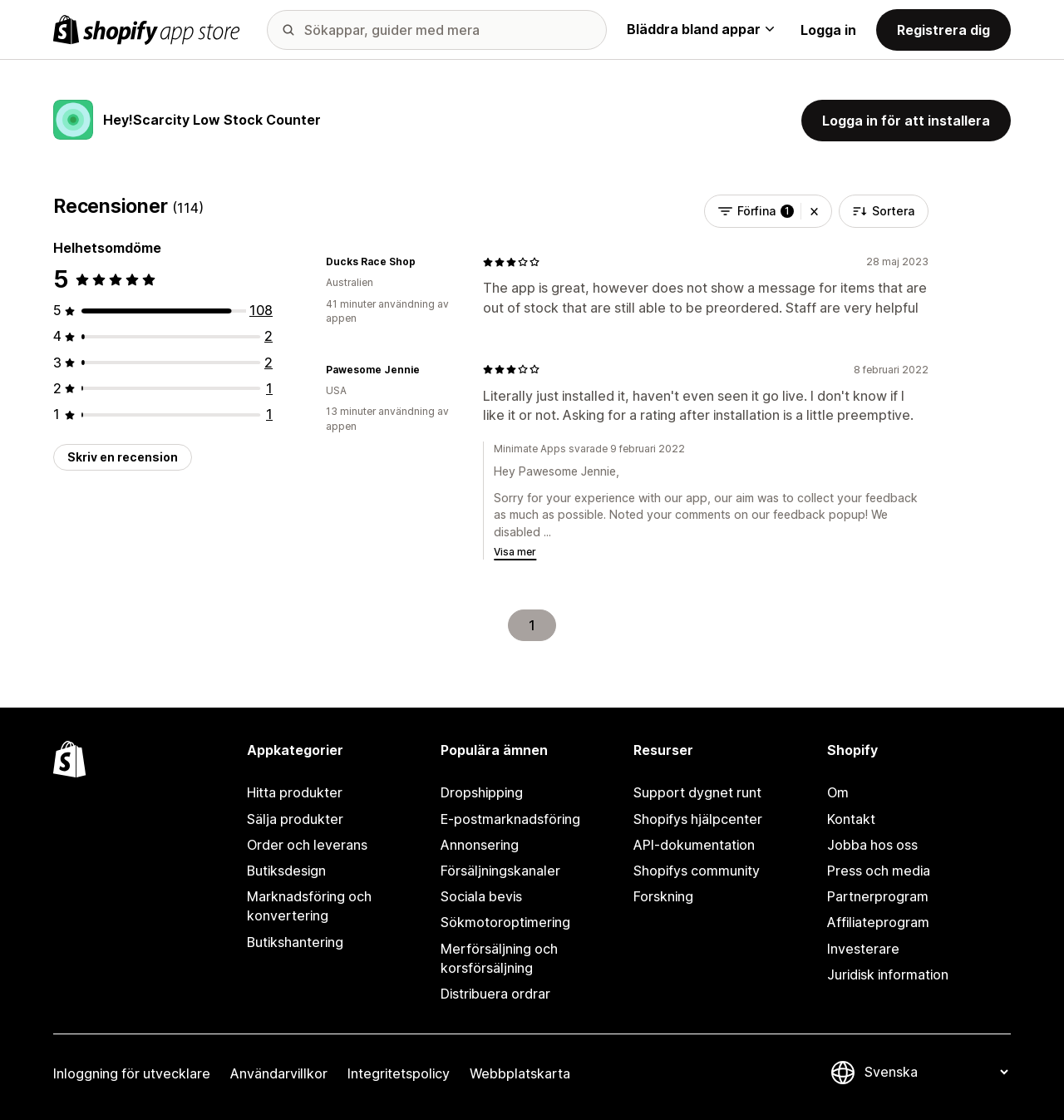Can you show the bounding box coordinates of the region to click on to complete the task described in the instruction: "Log in"?

[0.752, 0.019, 0.805, 0.037]